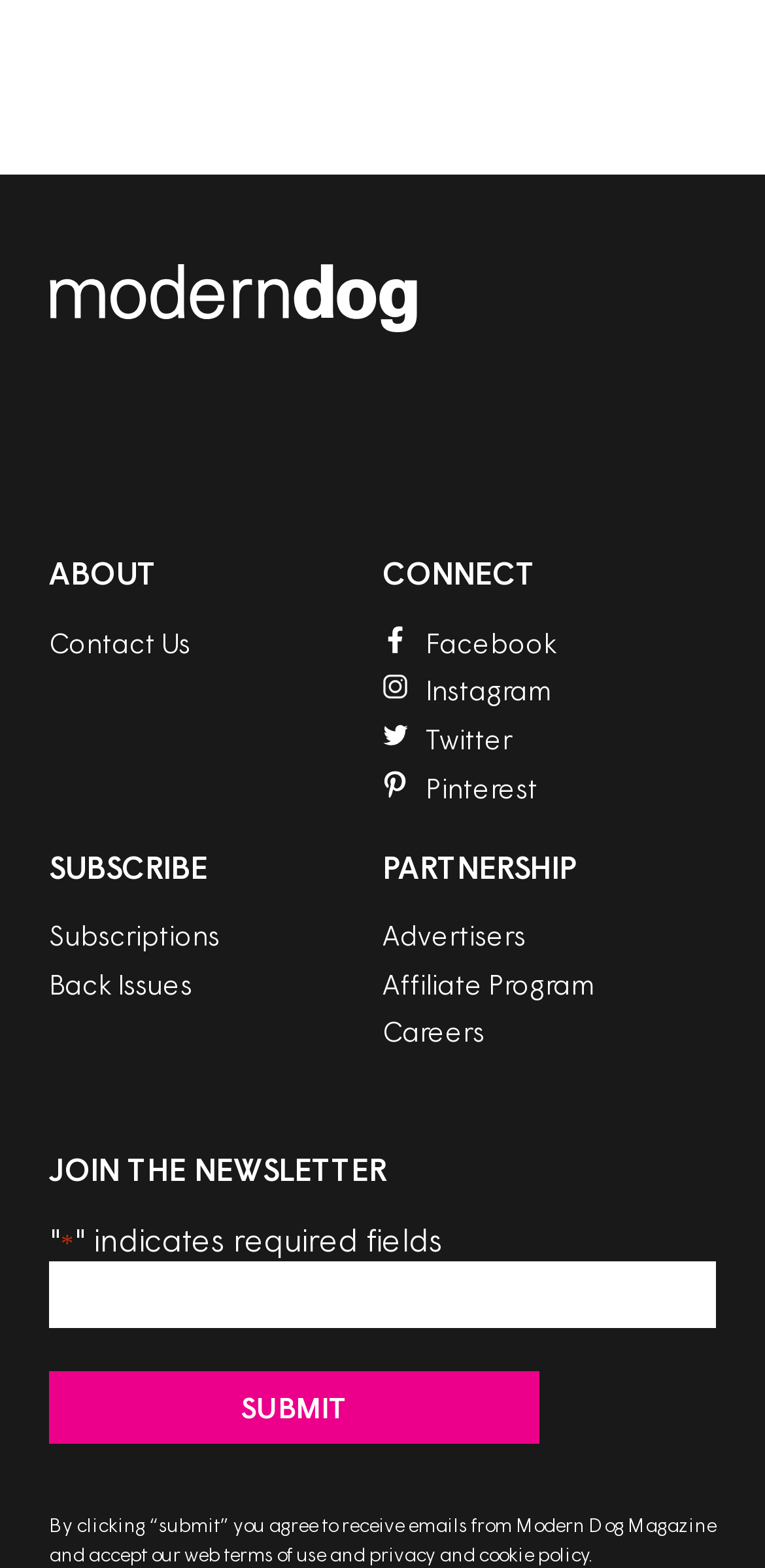Determine the coordinates of the bounding box that should be clicked to complete the instruction: "Subscribe to the newsletter". The coordinates should be represented by four float numbers between 0 and 1: [left, top, right, bottom].

[0.064, 0.804, 0.936, 0.847]